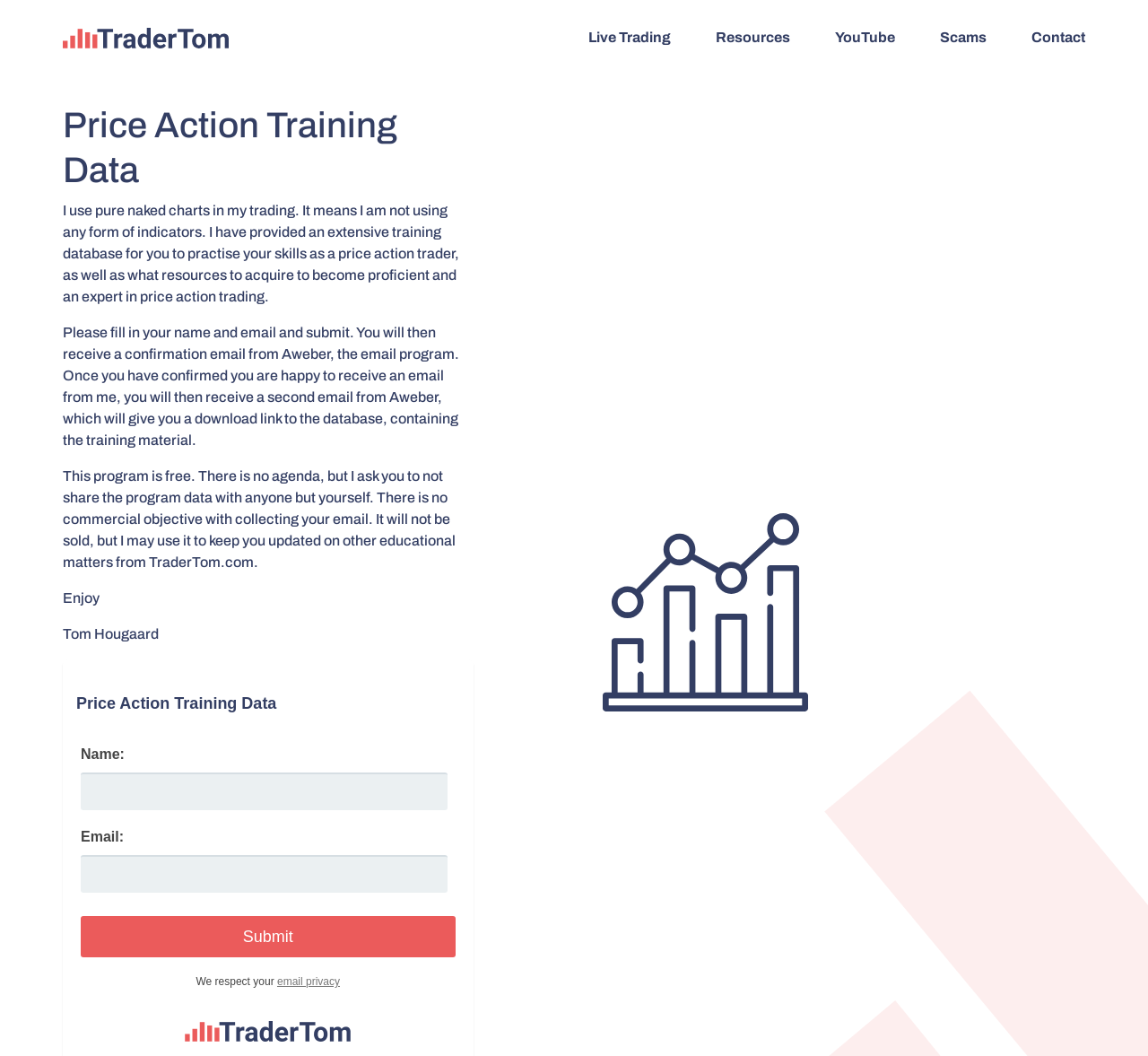Please find and report the bounding box coordinates of the element to click in order to perform the following action: "Click on Live Trading". The coordinates should be expressed as four float numbers between 0 and 1, in the format [left, top, right, bottom].

[0.512, 0.028, 0.584, 0.042]